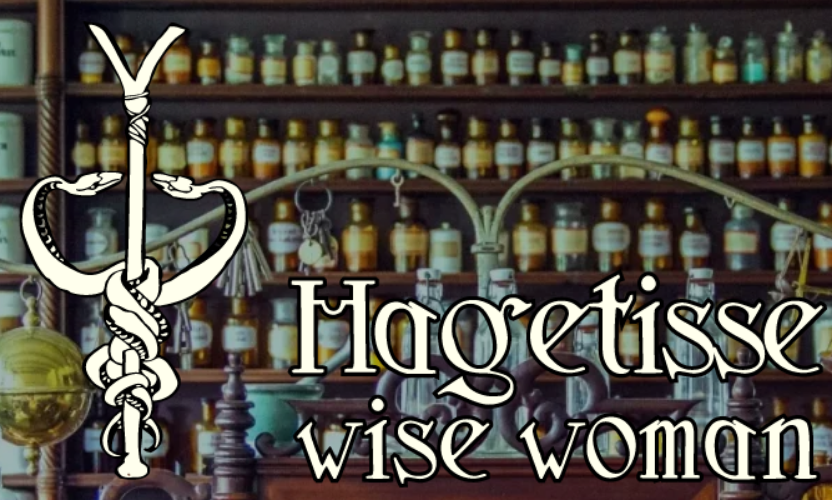Provide an in-depth description of all elements within the image.

The image features a beautifully arranged display of vintage potion bottles and jars set against a wooden backdrop, evoking a sense of traditional herbal medicine. Prominently in the foreground, a stylized caduceus symbol intertwines with a serpent, emphasizing the theme of healing and natural remedies. The text "Hagetisse wise woman" is artistically integrated beneath the caduceus, suggesting a connection to wisdom in herbal practices. This imagery conveys an inviting and mystical atmosphere, aligning perfectly with the ethos of a herbalist or apothecary, and hints at a wealth of knowledge regarding plant-based remedies.